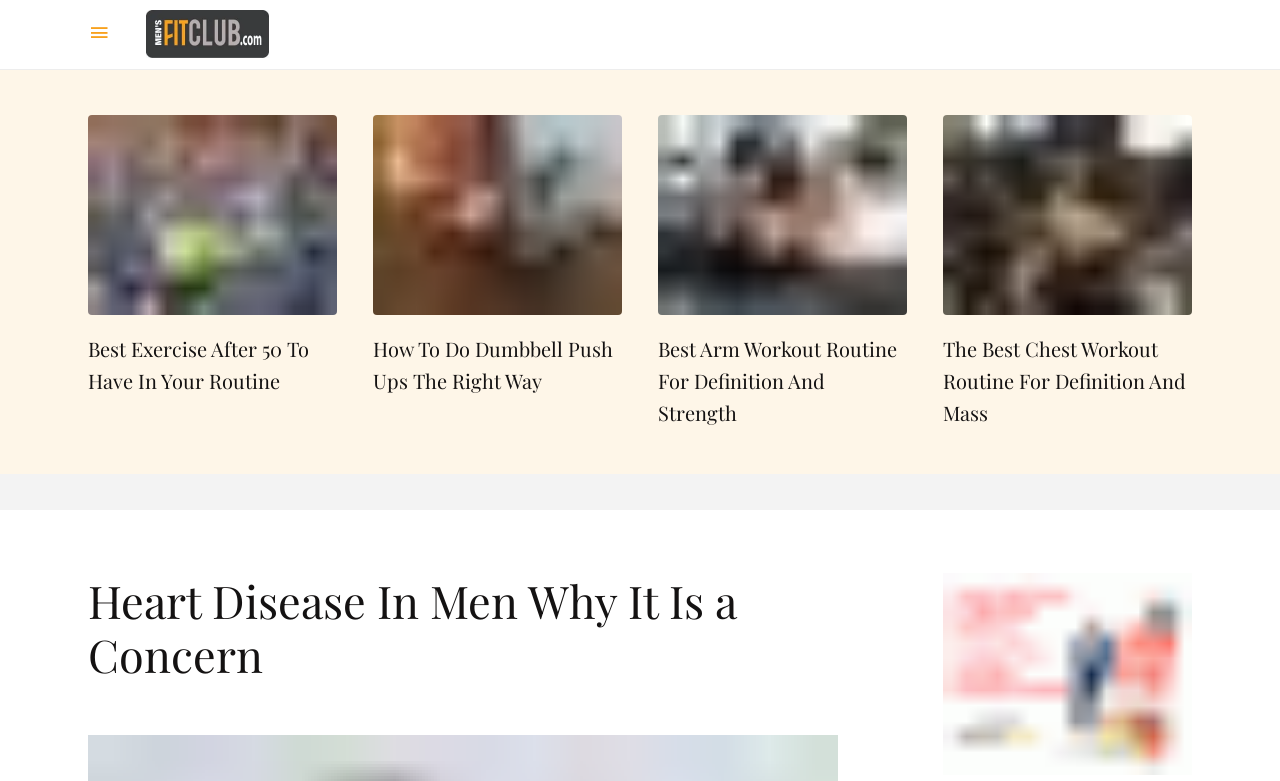What is the name of the website?
Offer a detailed and full explanation in response to the question.

I looked at the text of the link element at the top of the page and found that it is 'Men's Fit Club', which is likely the name of the website.